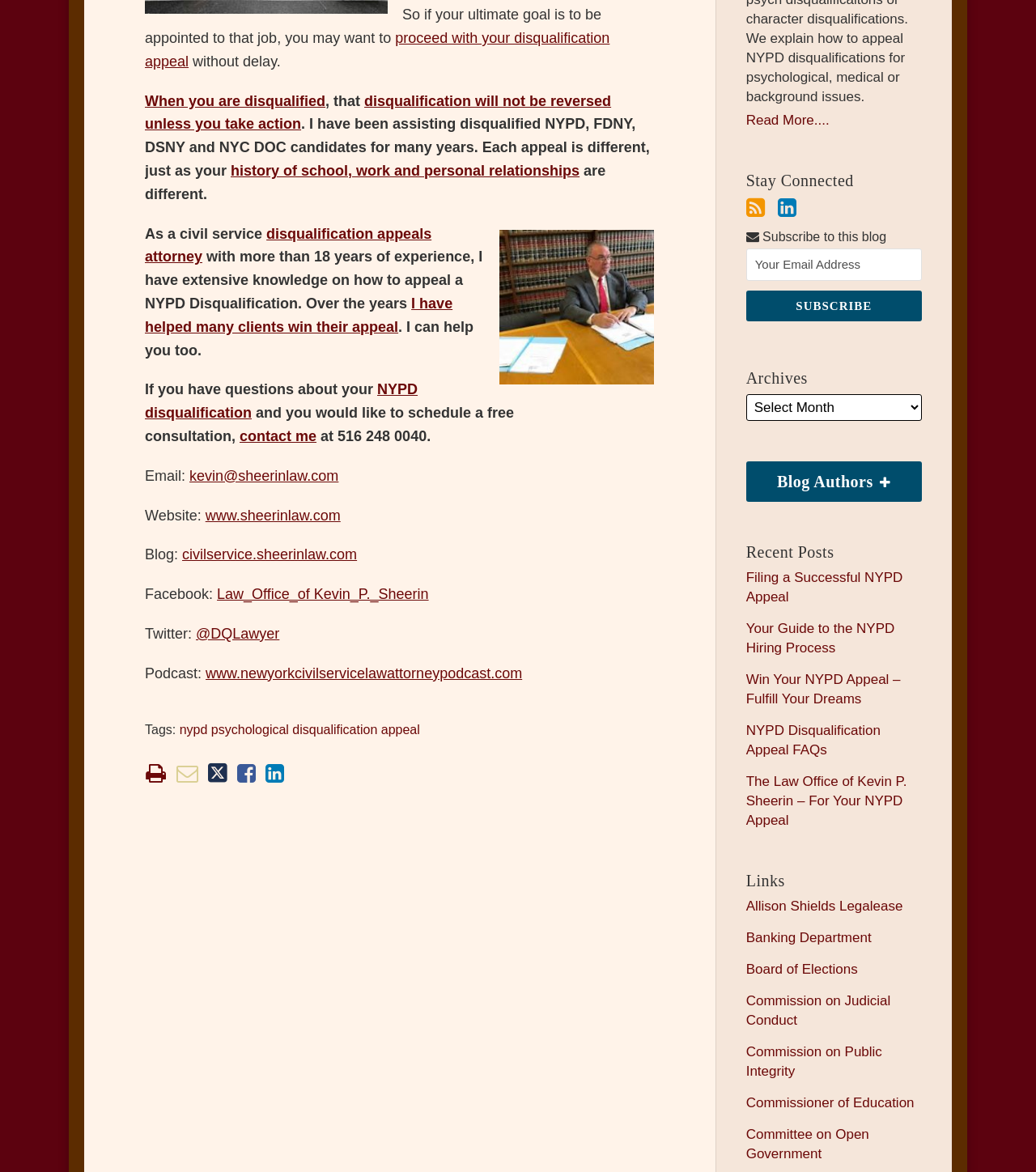Locate the bounding box coordinates of the item that should be clicked to fulfill the instruction: "read more".

[0.72, 0.095, 0.89, 0.111]